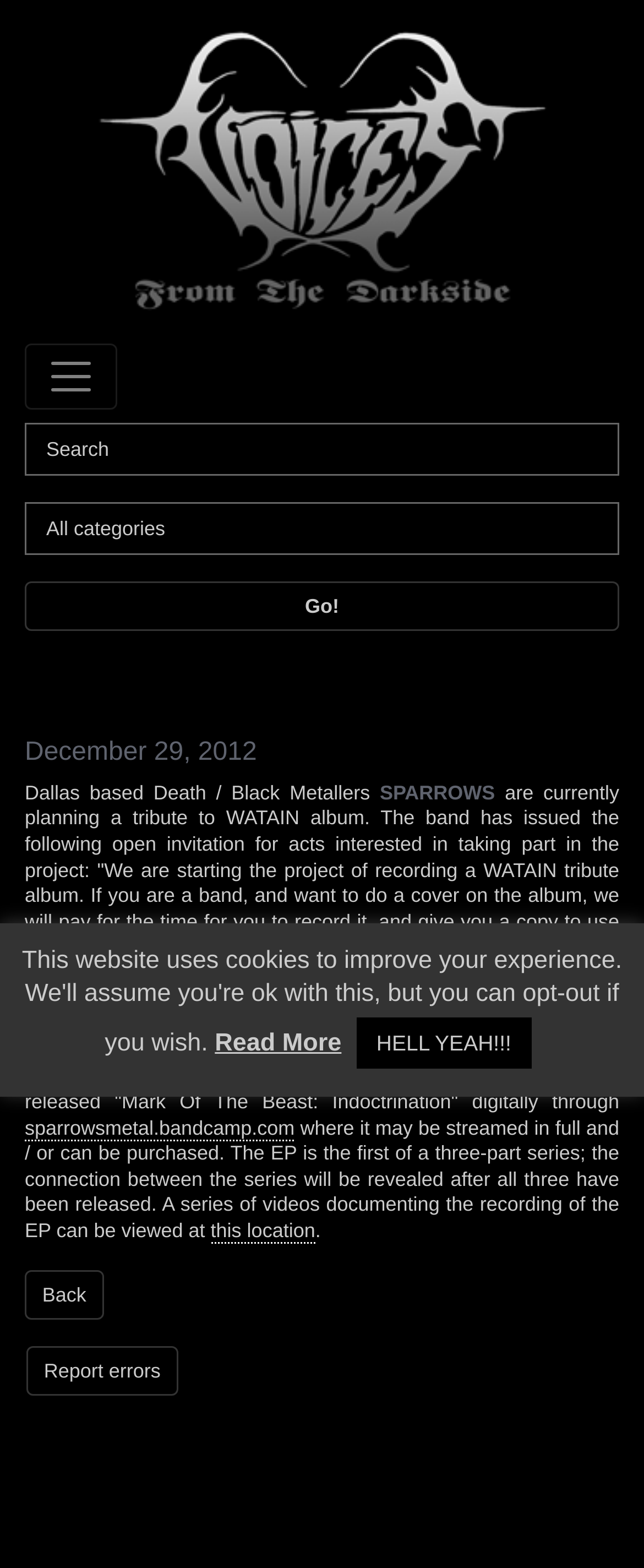Provide a one-word or short-phrase answer to the question:
What is the name of the band planning a tribute to WATAIN album?

SPARROWS